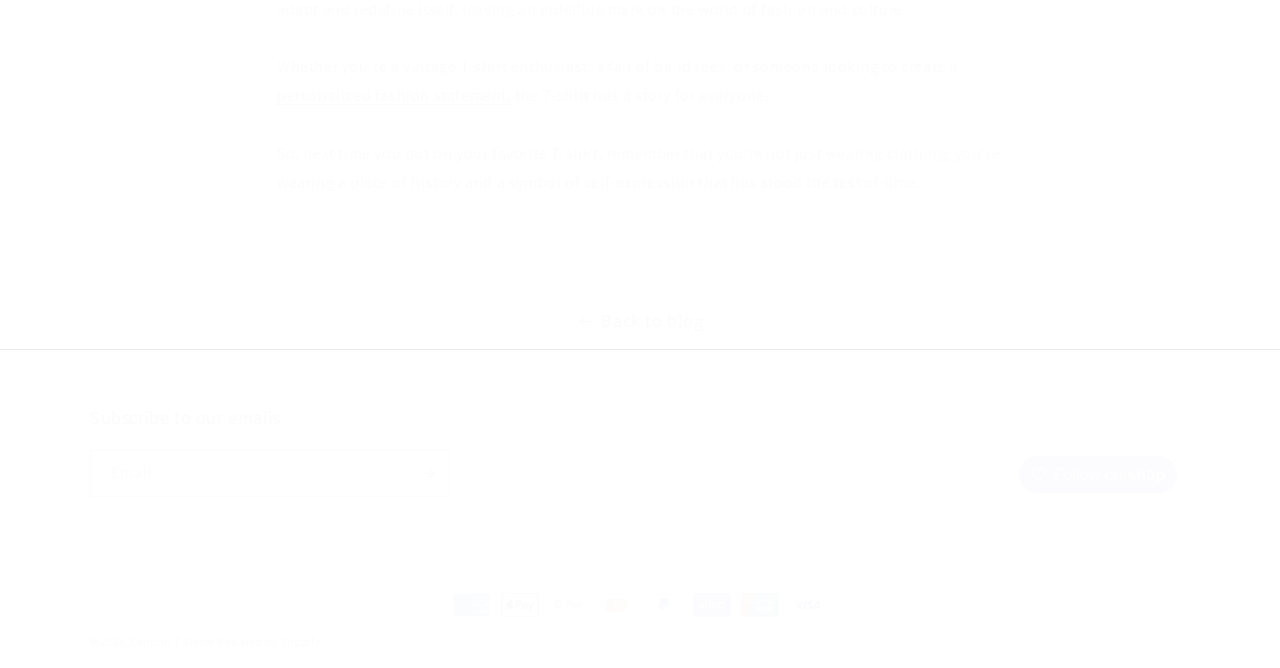With reference to the screenshot, provide a detailed response to the question below:
What is the copyright year?

The StaticText element at the bottom of the webpage displays the copyright symbol followed by the year '2024', indicating that the website's content is copyrighted in 2024.